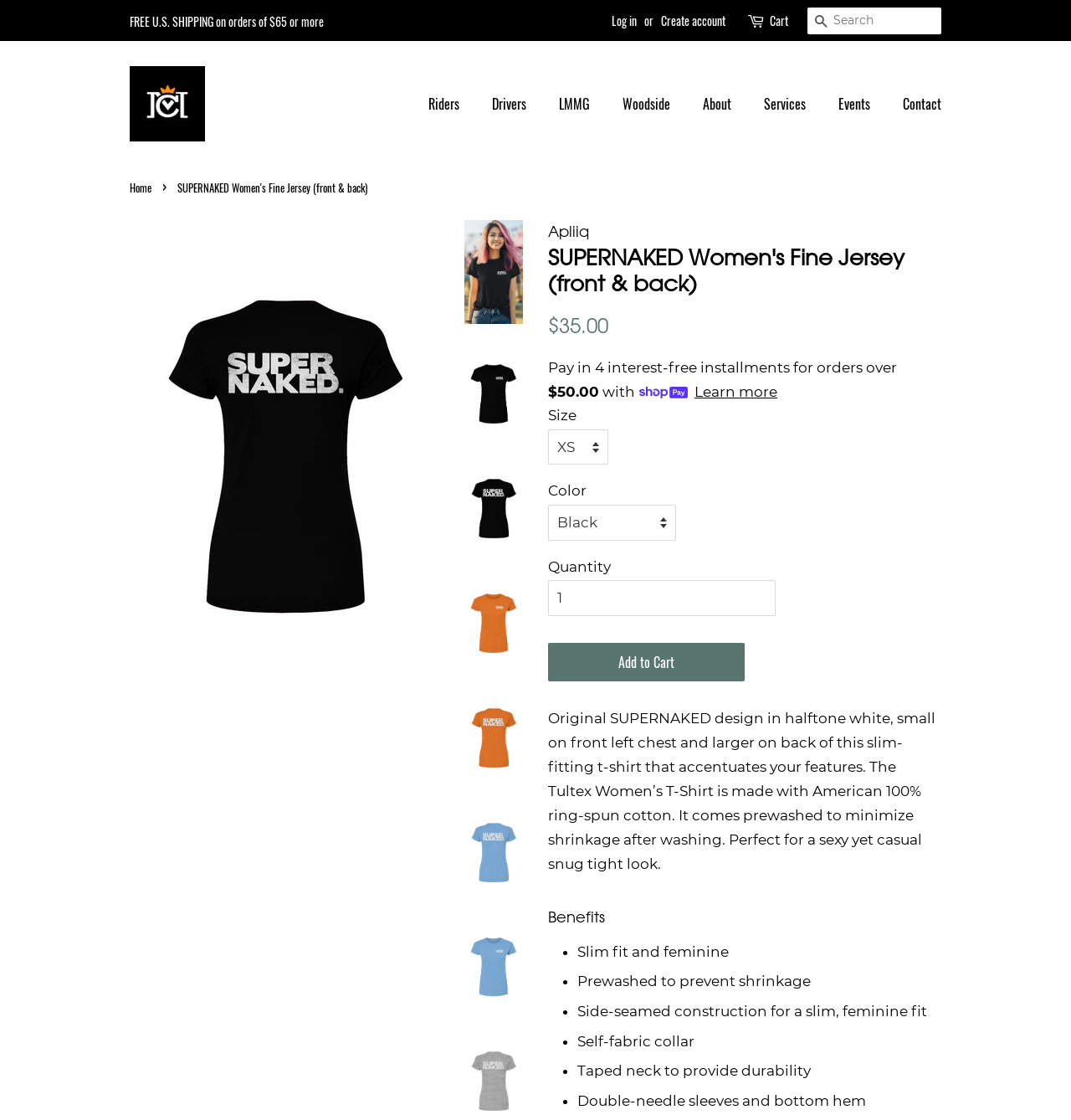Identify the bounding box for the UI element described as: "alt="Tultex Womens Fine Jersey T-Shirt"". Ensure the coordinates are four float numbers between 0 and 1, formatted as [left, top, right, bottom].

[0.434, 0.823, 0.488, 0.903]